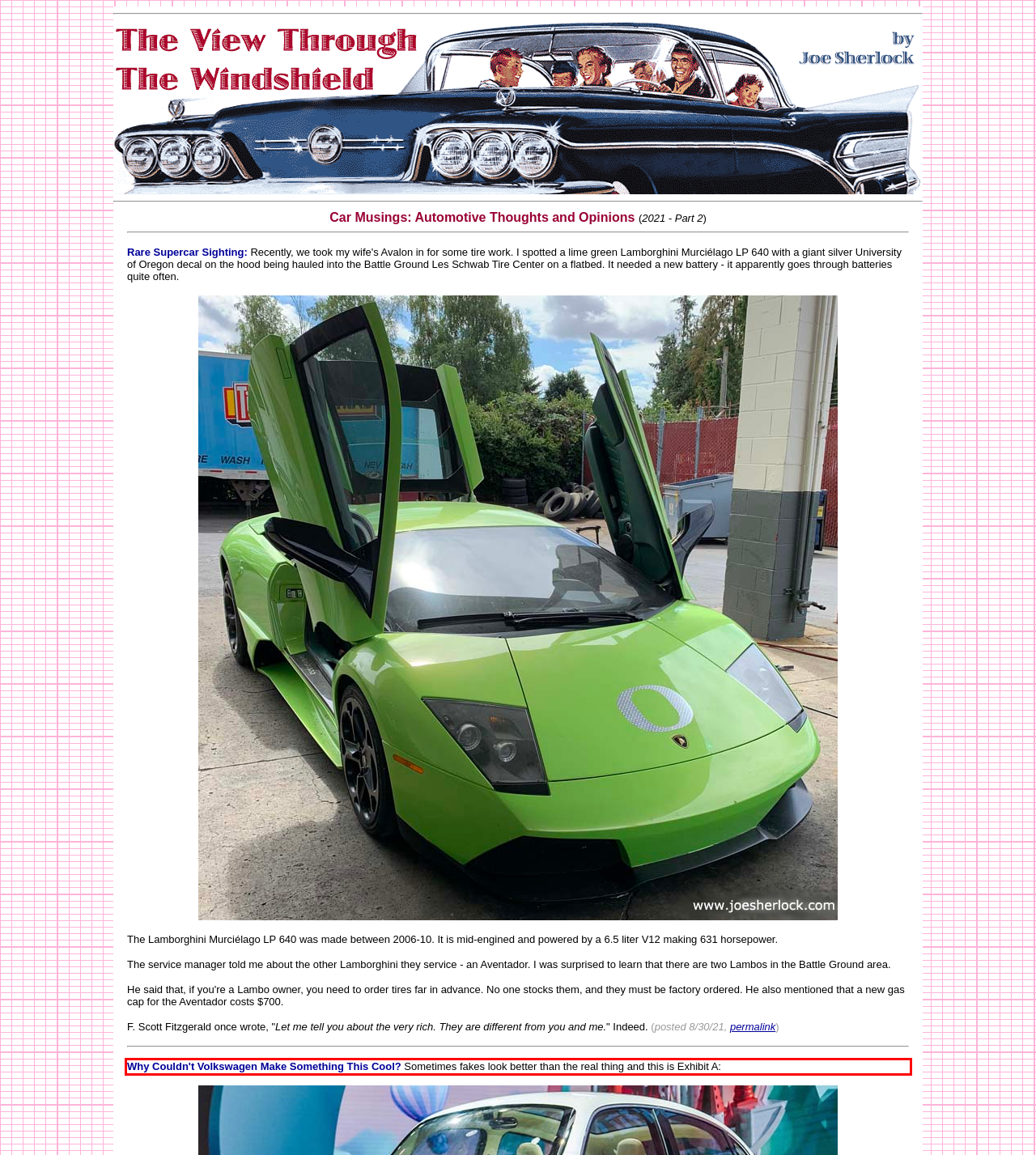Please extract the text content from the UI element enclosed by the red rectangle in the screenshot.

Why Couldn't Volkswagen Make Something This Cool? Sometimes fakes look better than the real thing and this is Exhibit A: